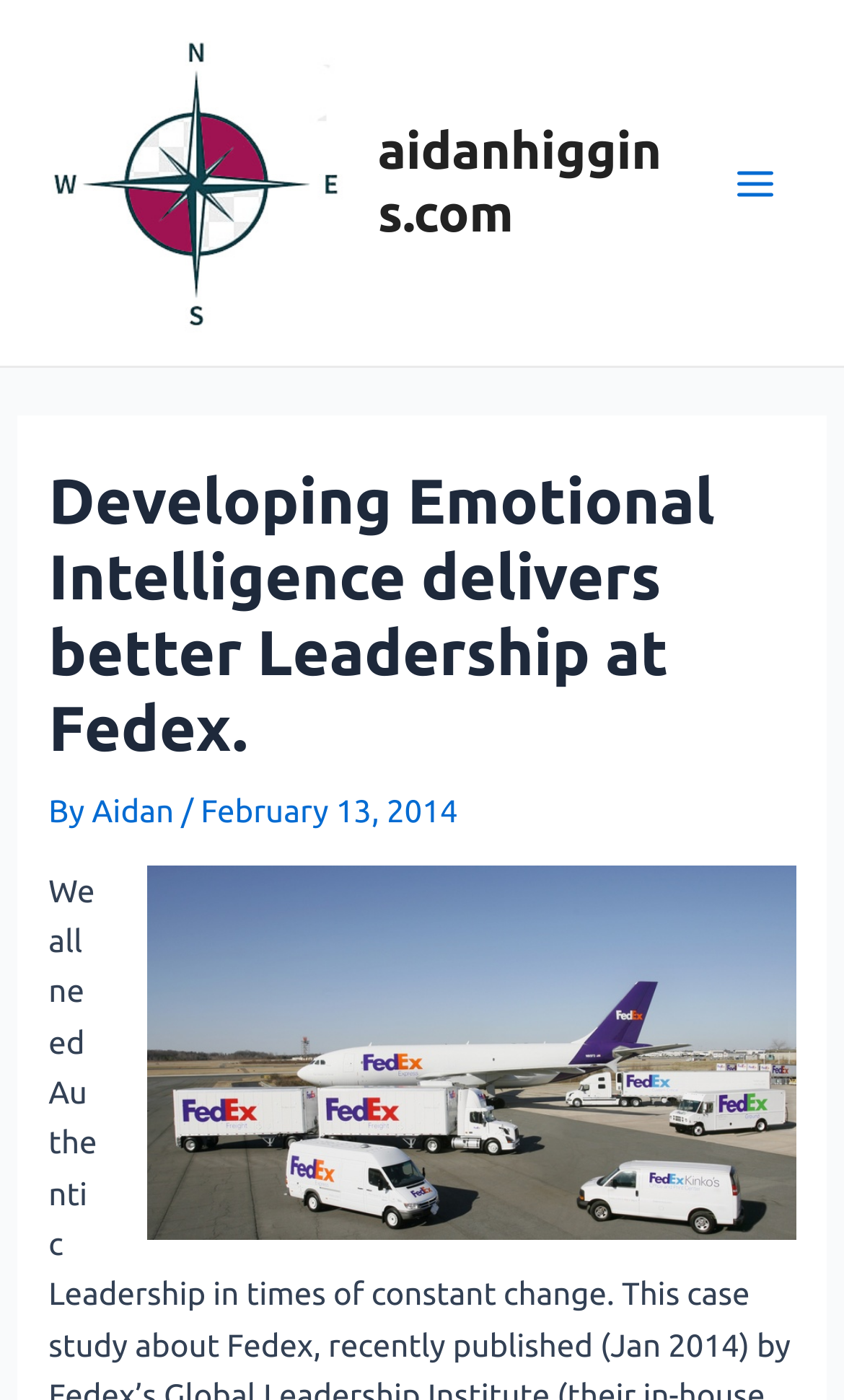Who is the author of the article?
Look at the screenshot and respond with one word or a short phrase.

Aidan